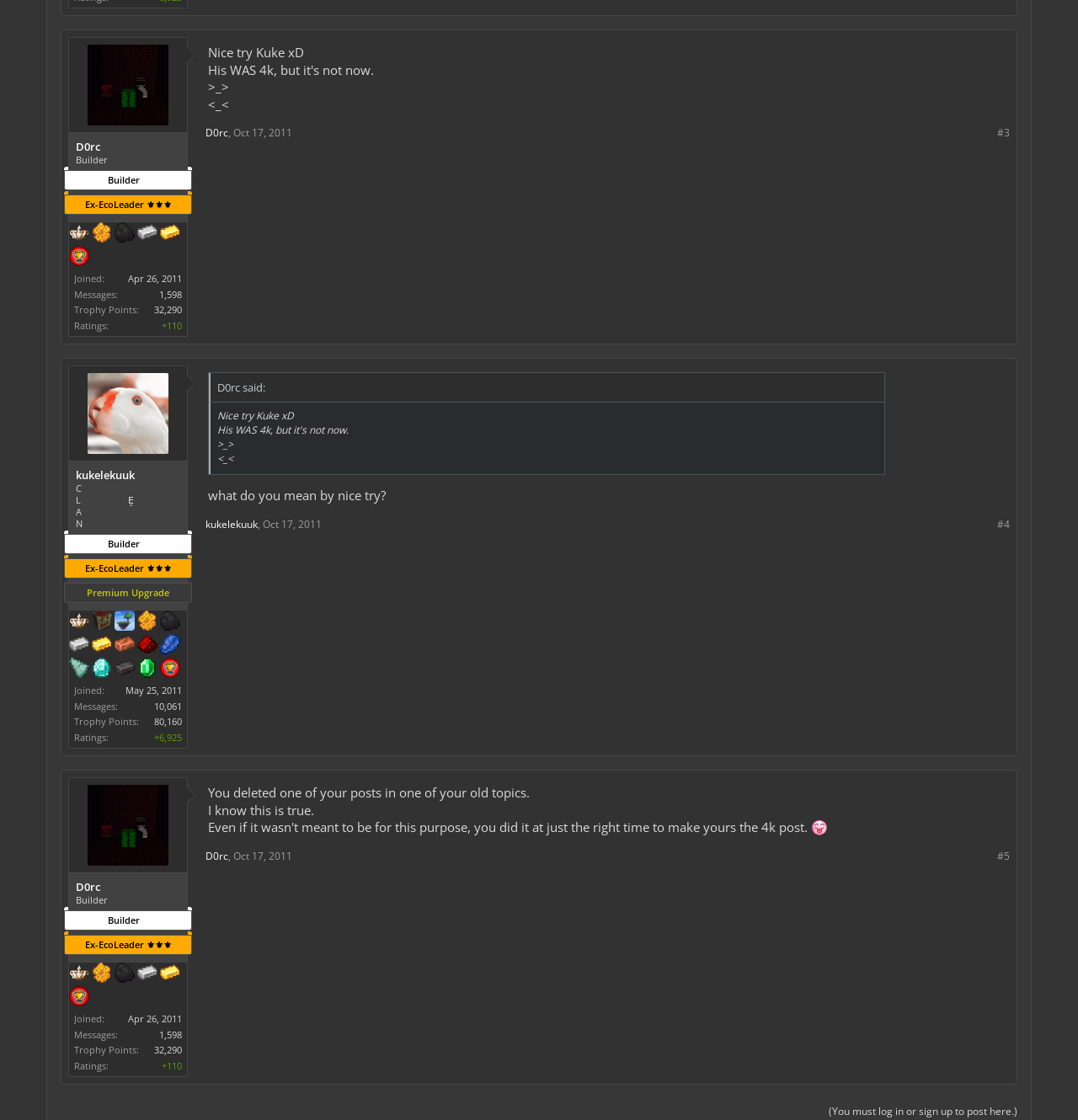Show me the bounding box coordinates of the clickable region to achieve the task as per the instruction: "Check the Premium Upgrade".

[0.064, 0.411, 0.173, 0.545]